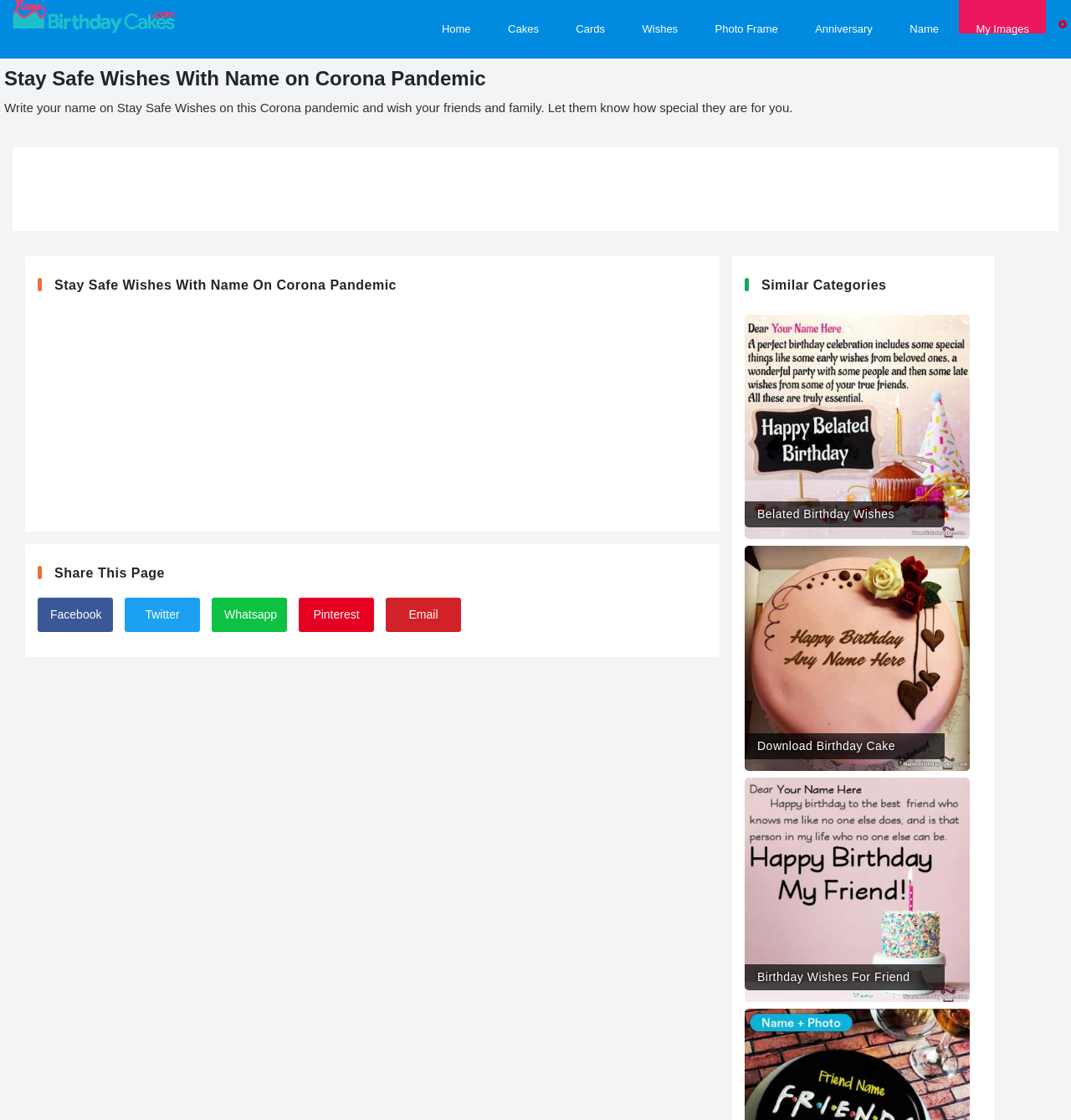Could you indicate the bounding box coordinates of the region to click in order to complete this instruction: "Click on the 'Name' link".

[0.834, 0.0, 0.892, 0.03]